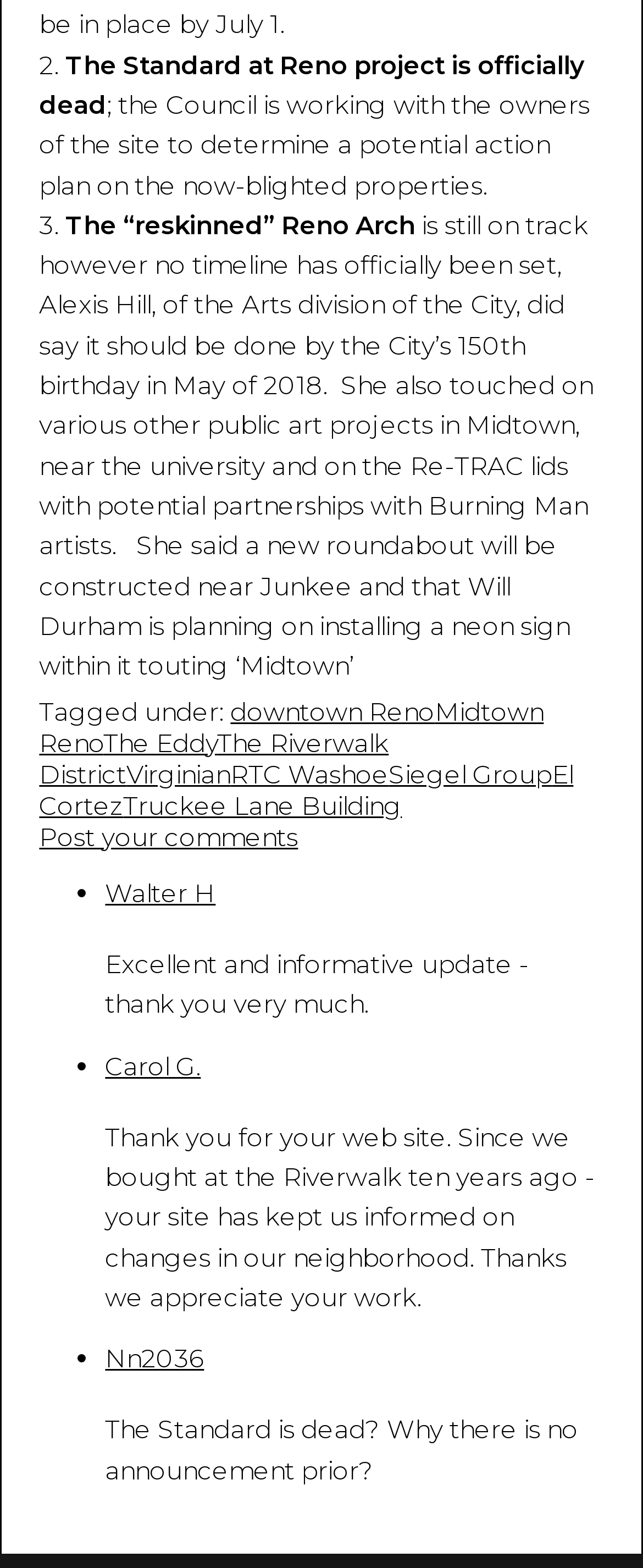What is the expected completion date of the Reno Arch project?
Provide a detailed and well-explained answer to the question.

The expected completion date of the Reno Arch project can be determined by reading the text 'it should be done by the City’s 150th birthday in May of 2018' which is part of a StaticText element with bounding box coordinates [0.061, 0.133, 0.923, 0.435]. This text indicates that the project is expected to be completed by May 2018.